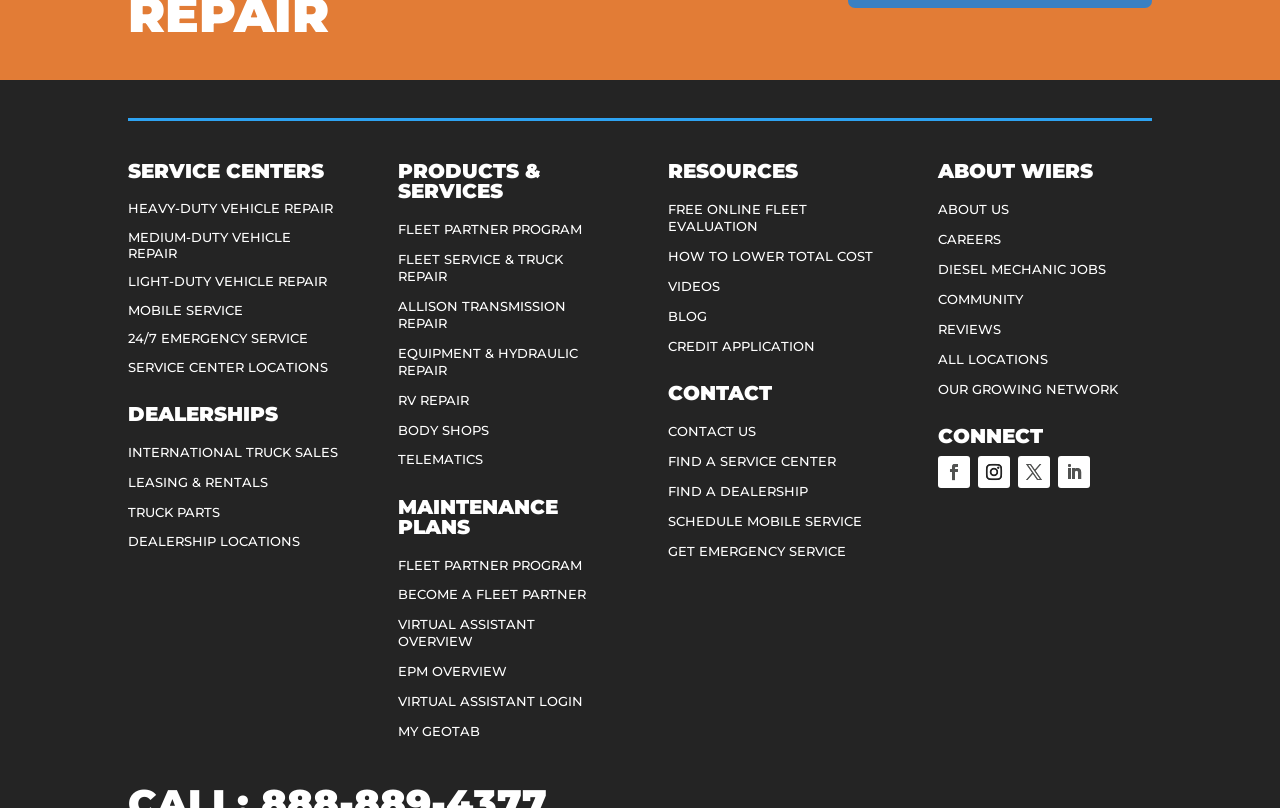How many types of repair services are offered?
Please give a detailed and elaborate answer to the question.

There are links to at least 7 types of repair services, including heavy-duty vehicle repair, medium-duty vehicle repair, light-duty vehicle repair, mobile service, 24/7 emergency service, Allison transmission repair, and equipment & hydraulic repair.